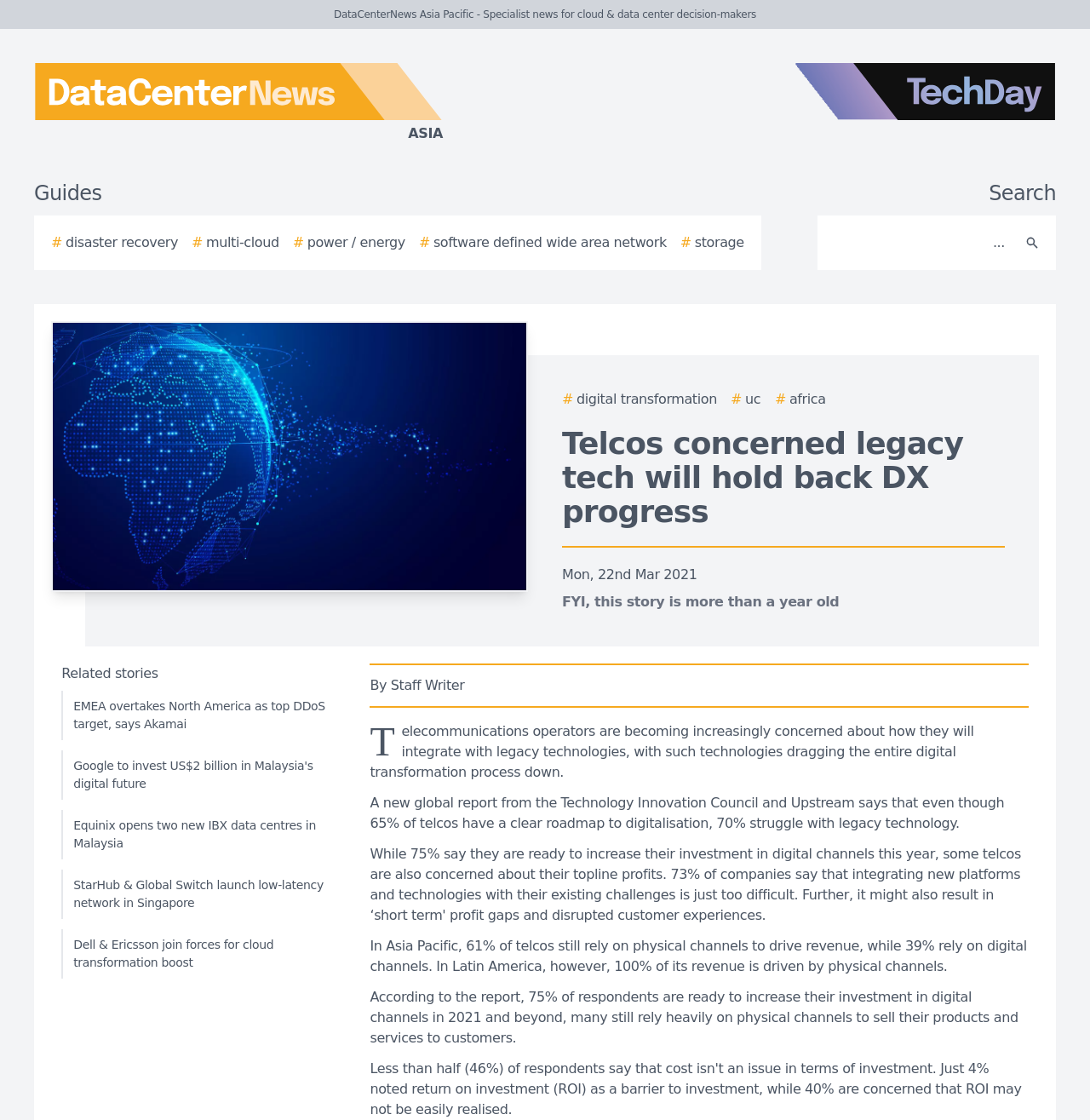Please identify the bounding box coordinates of the clickable element to fulfill the following instruction: "Click on the DataCenterNews Asia Pacific logo". The coordinates should be four float numbers between 0 and 1, i.e., [left, top, right, bottom].

[0.0, 0.056, 0.438, 0.129]